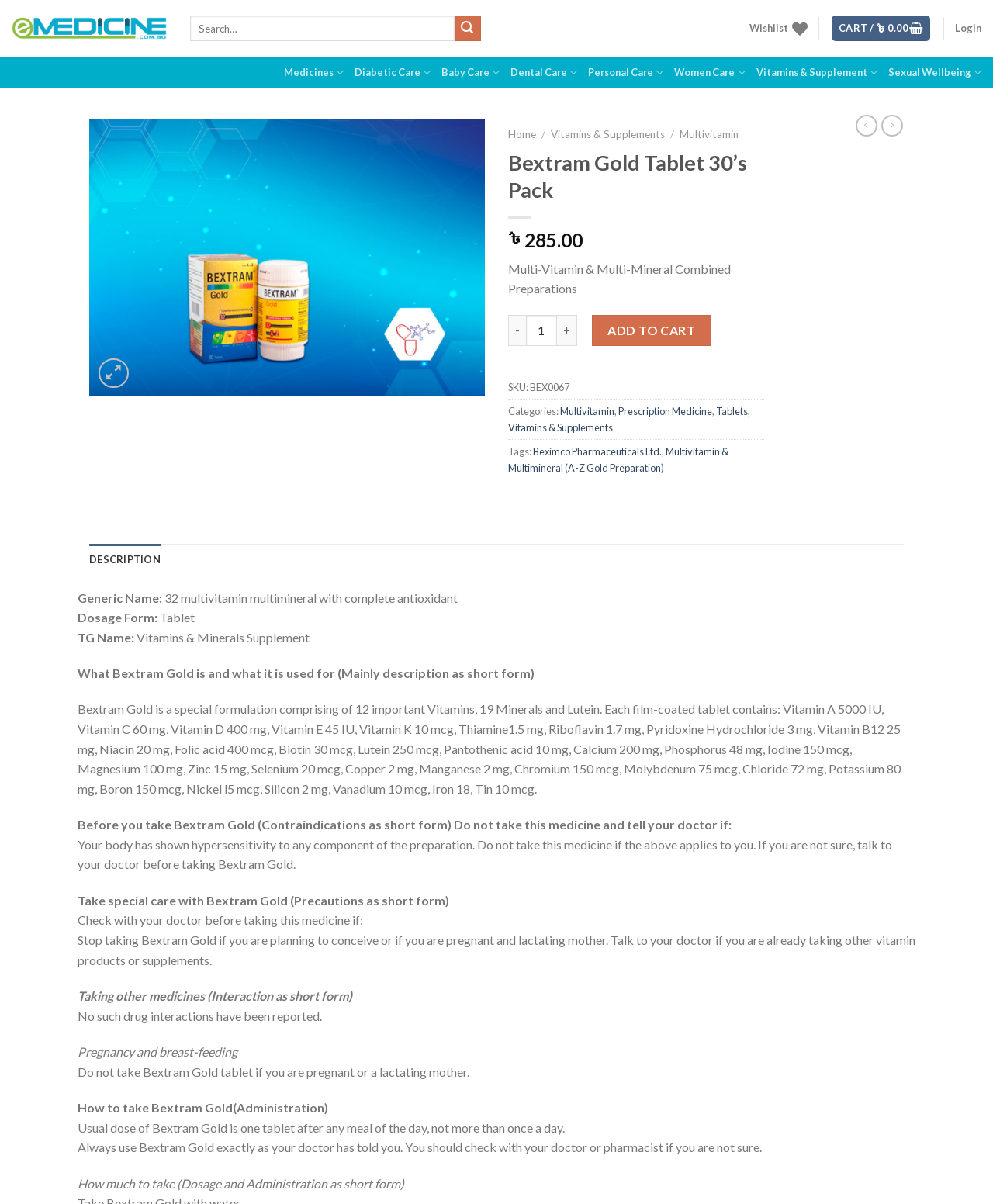Given the element description "Diabetic Care", identify the bounding box of the corresponding UI element.

[0.357, 0.047, 0.433, 0.073]